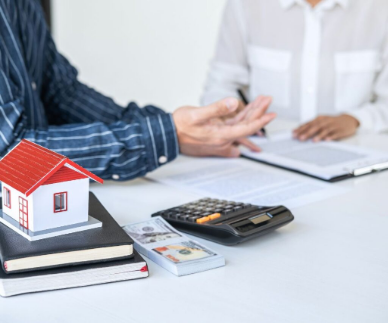What is the person in the foreground doing?
Based on the image, answer the question with as much detail as possible.

In the foreground of the image, I observe a person engaged in a conversation. They are using a hand gesture to convey their point, indicating an engaging and interactive discussion.